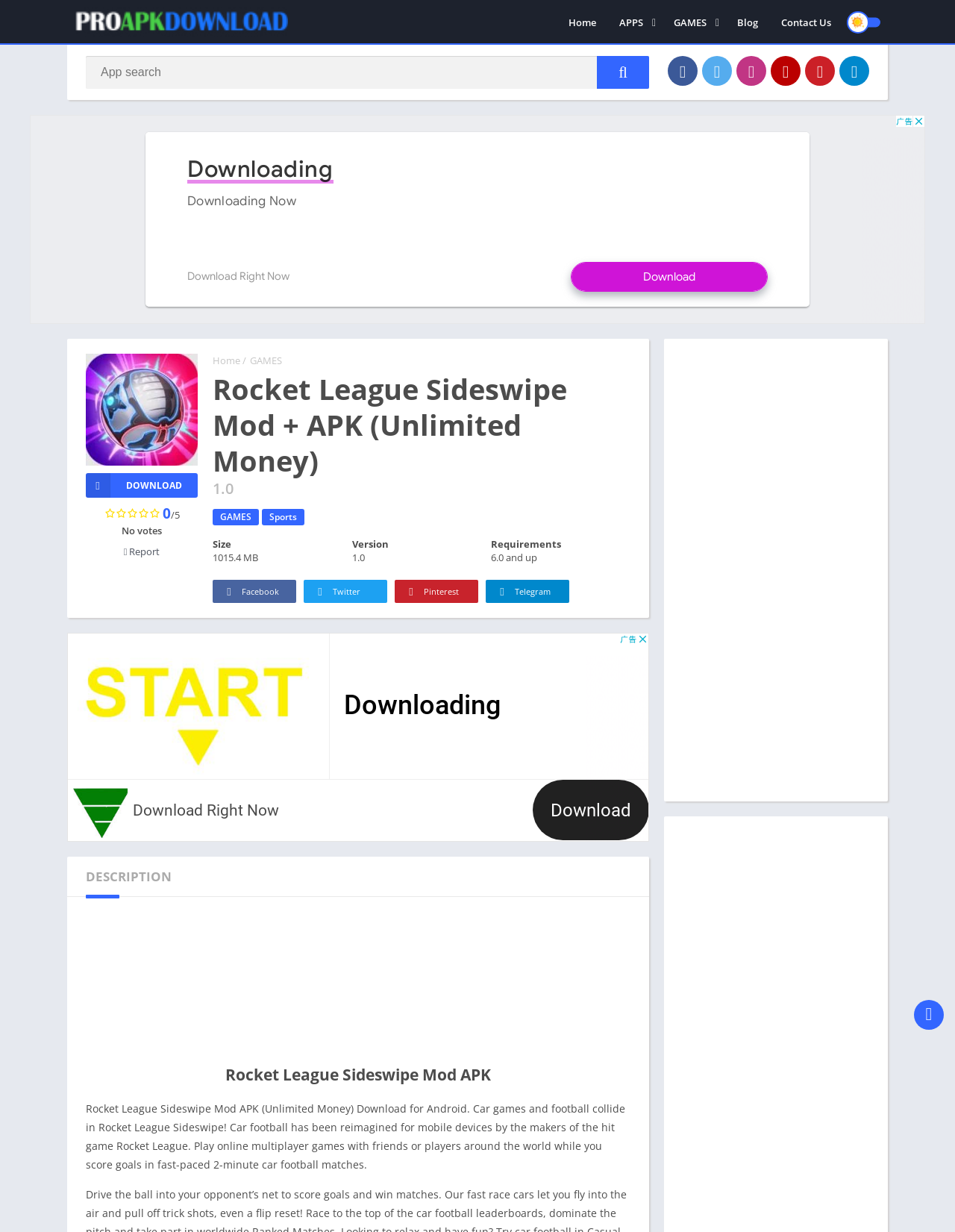Please identify the bounding box coordinates of the clickable area that will allow you to execute the instruction: "Search for an app".

[0.09, 0.045, 0.68, 0.072]